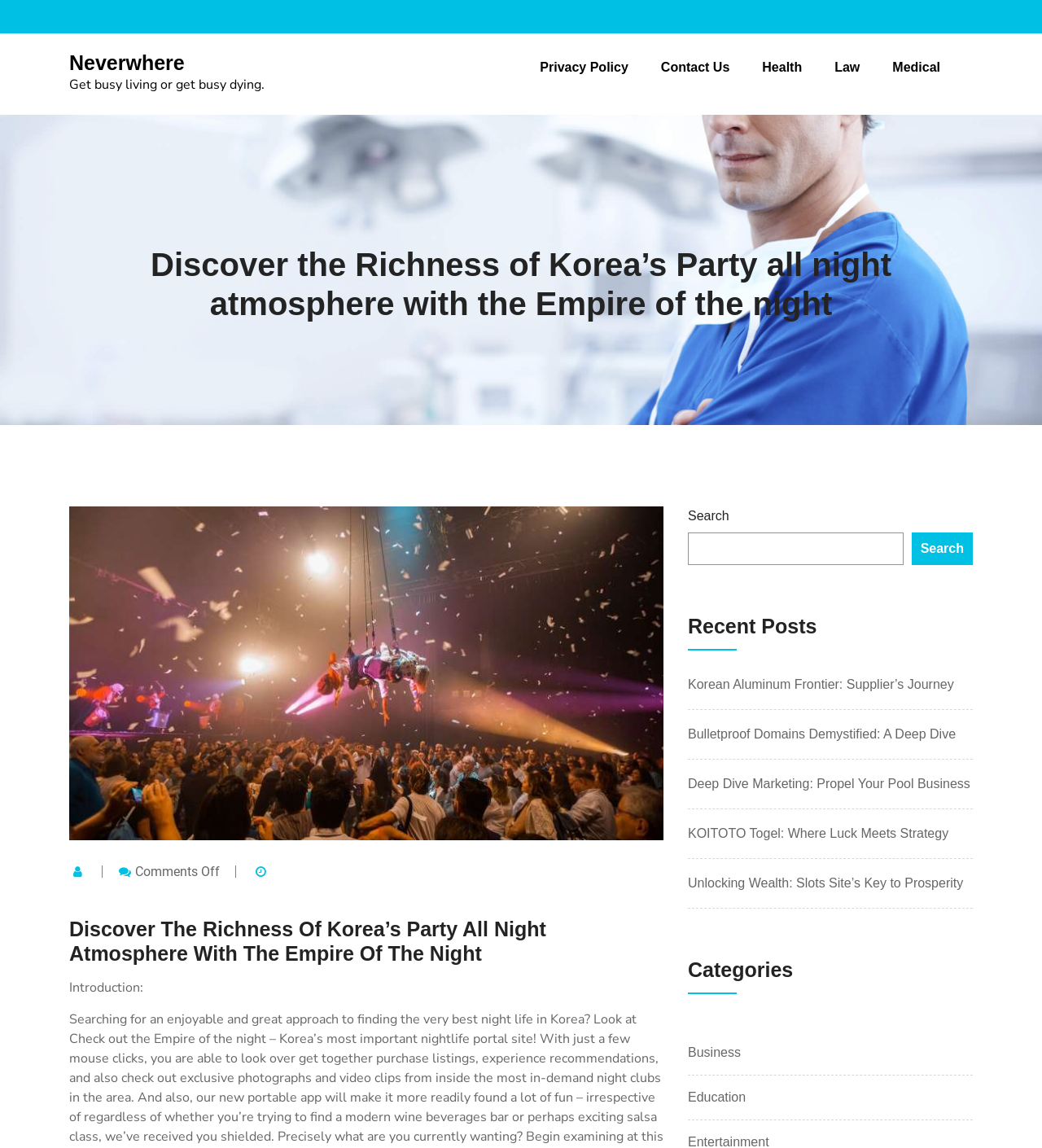Given the description "Korean Aluminum Frontier: Supplier’s Journey", provide the bounding box coordinates of the corresponding UI element.

[0.66, 0.59, 0.915, 0.602]